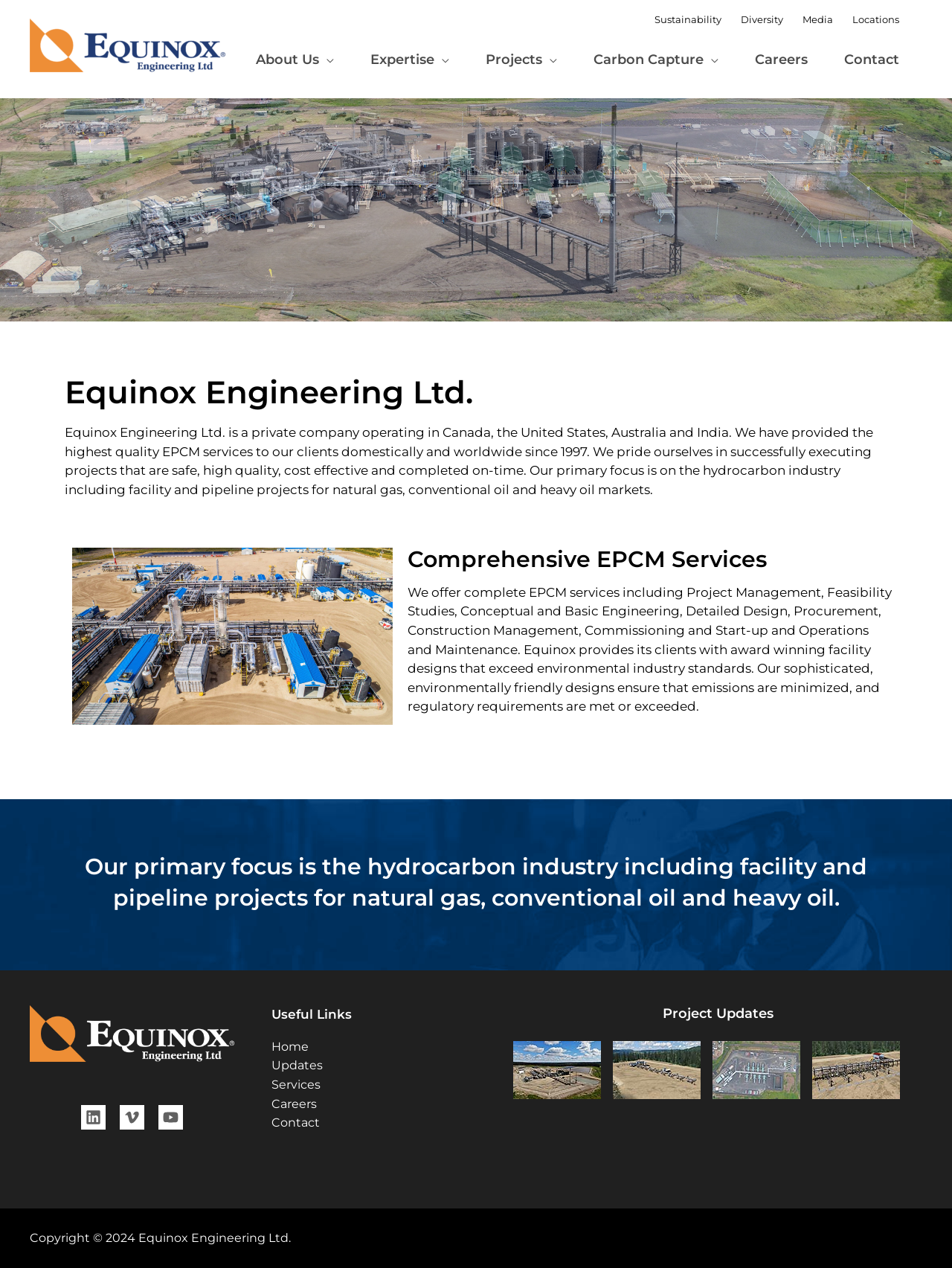Carefully examine the image and provide an in-depth answer to the question: How many social media links are in the footer?

The social media links are located in the footer section of the webpage, and they are Linkedin, Vimeo, and YouTube. These links are represented as images, and they are enclosed in link elements.